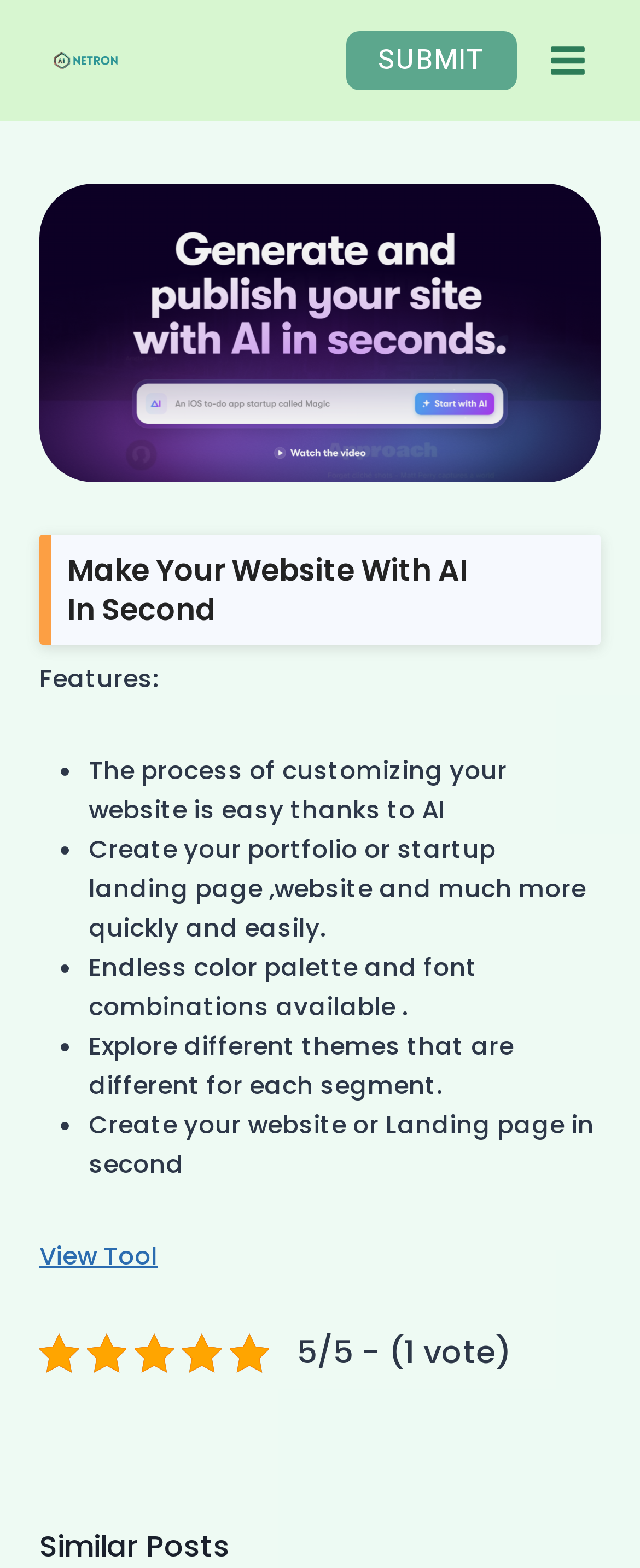What is the rating of the tool?
Look at the image and answer with only one word or phrase.

5/5